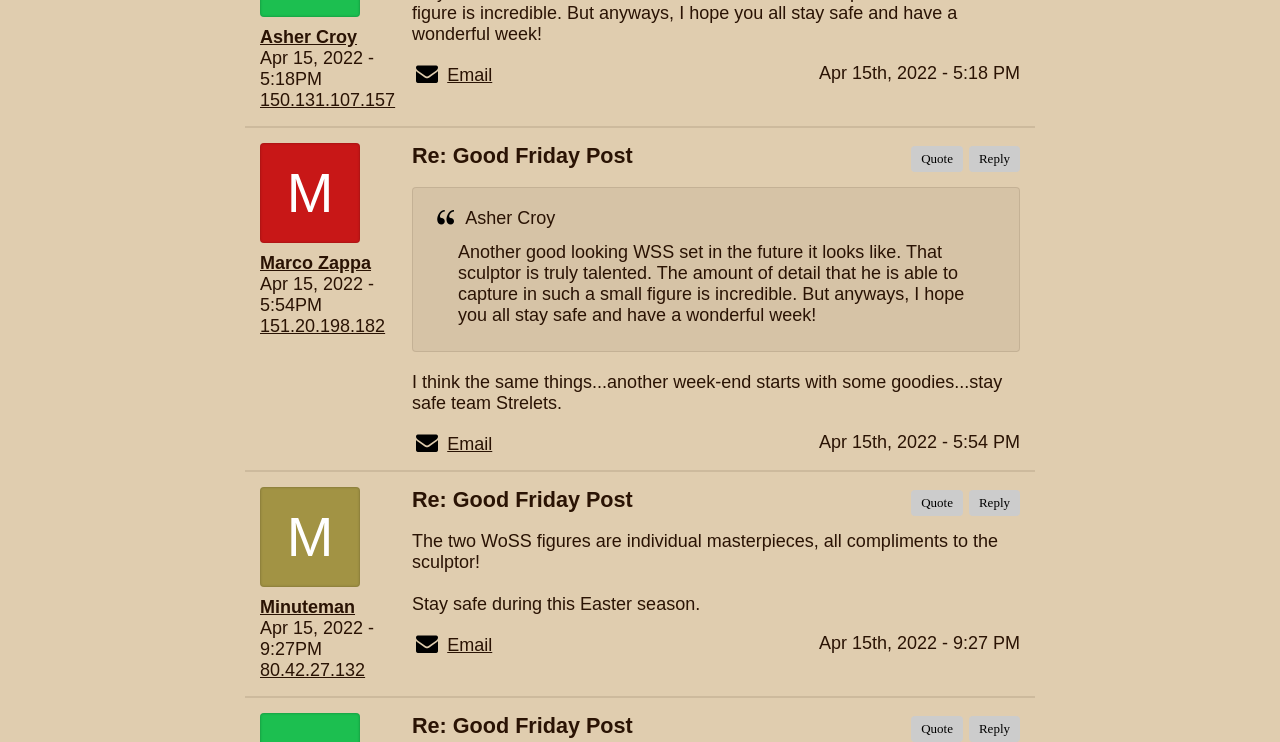Show the bounding box coordinates of the element that should be clicked to complete the task: "View Marco Zappa's profile".

[0.203, 0.341, 0.305, 0.369]